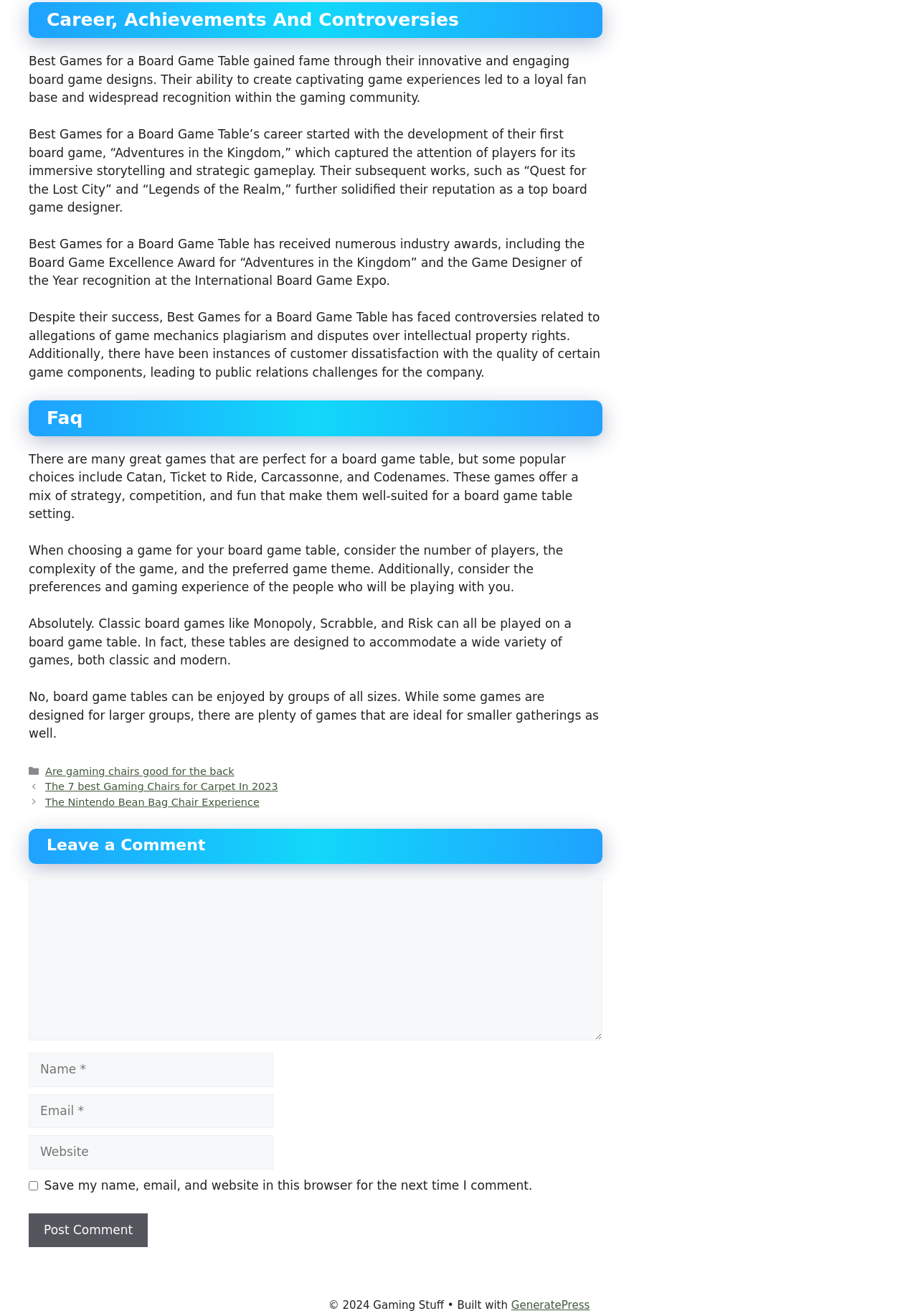What is the purpose of the 'Save my name, email, and website in this browser' checkbox?
Craft a detailed and extensive response to the question.

The checkbox is located below the comment form and is labeled 'Save my name, email, and website in this browser for the next time I comment', indicating that it is used to save the user's information for future comments.